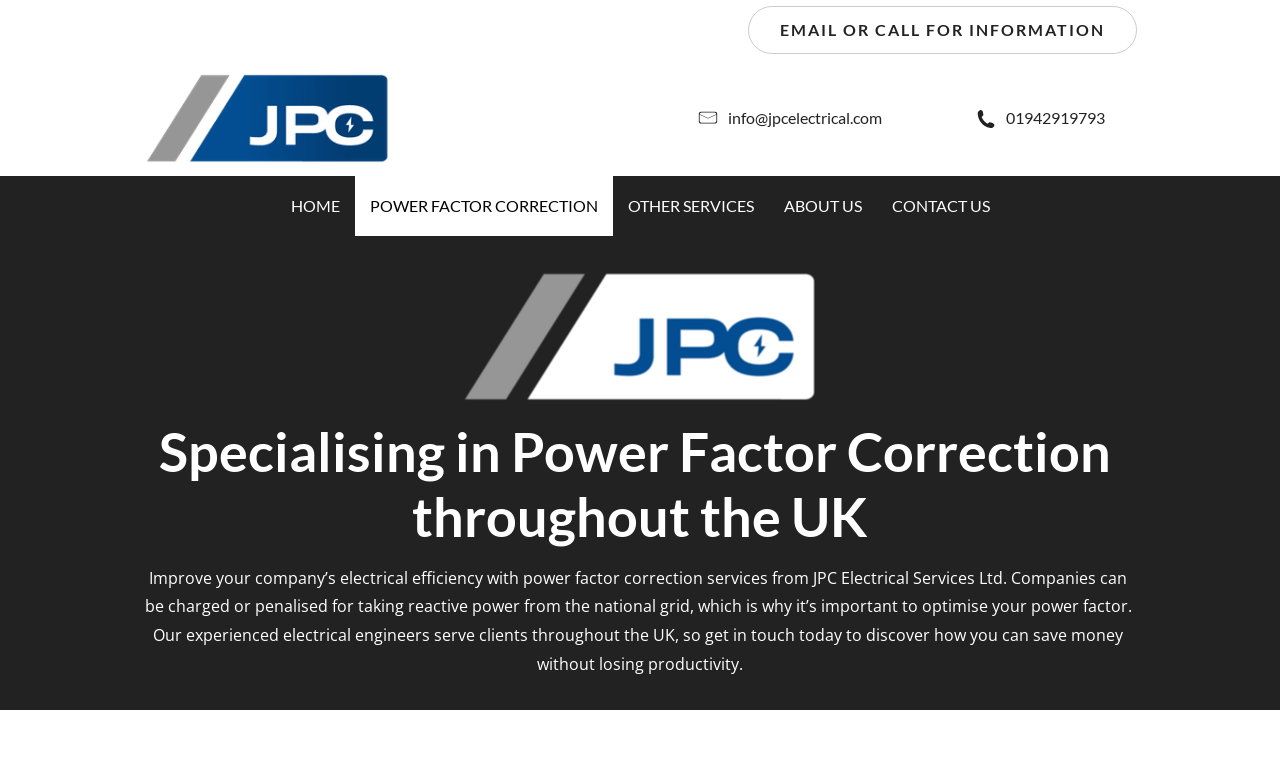What services does the company offer?
Please provide a comprehensive and detailed answer to the question.

I found the services offered by the company by looking at the links at the top of the webpage, which include 'POWER FACTOR CORRECTION', 'OTHER SERVICES', and 'CONTACT US', indicating that the company offers power factor correction and other services.